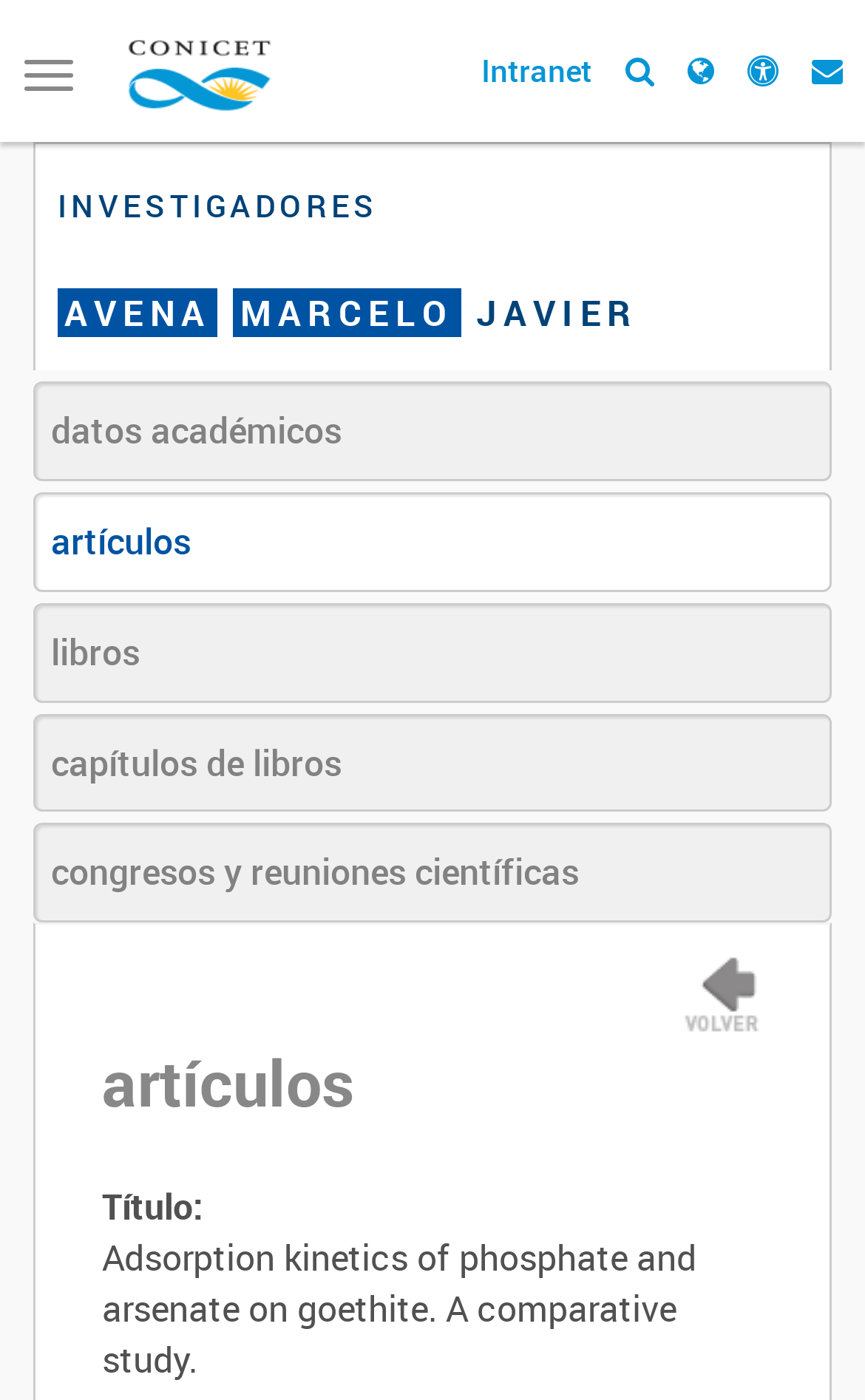Please determine the bounding box coordinates of the element's region to click for the following instruction: "Get more information".

None